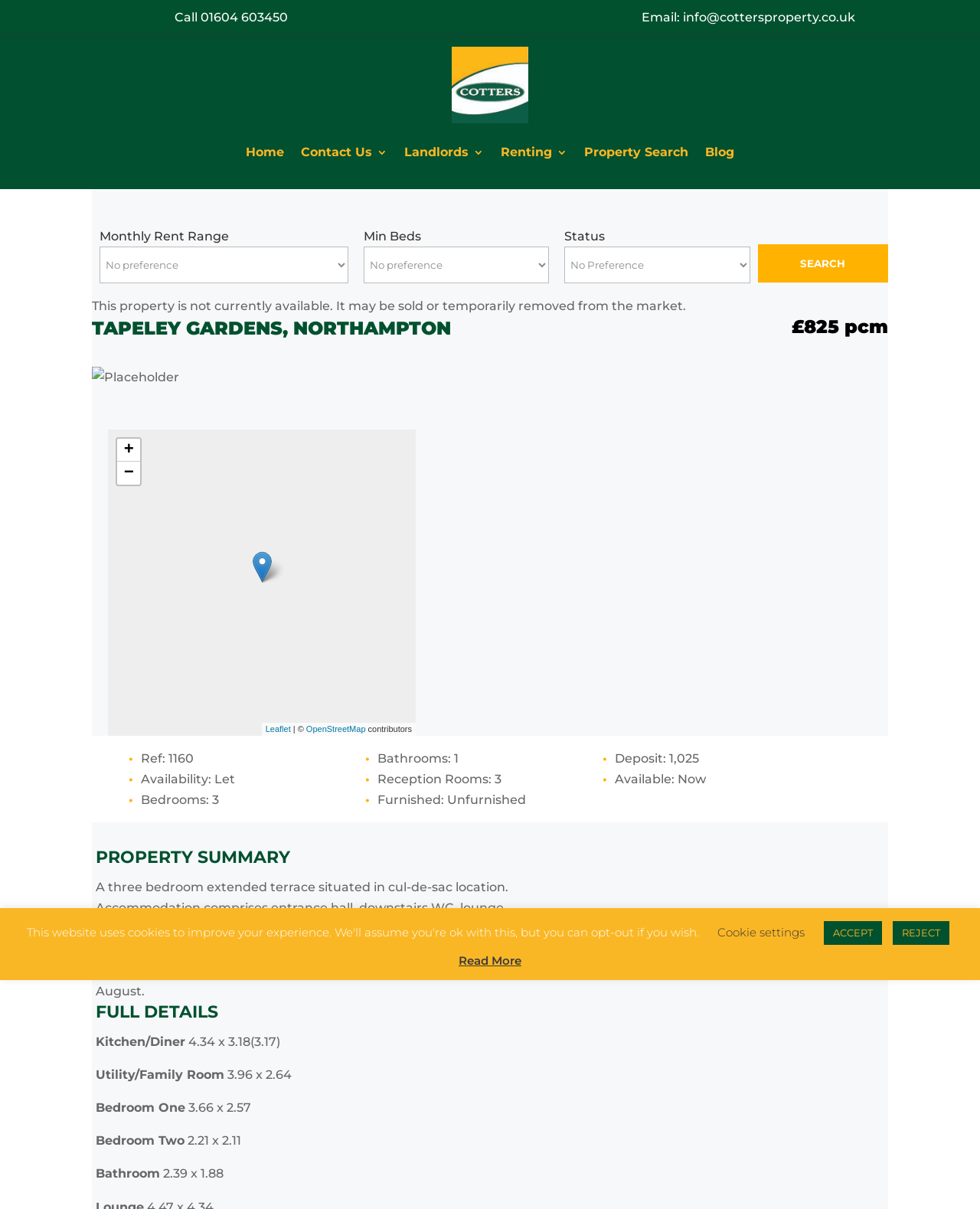What is the deposit amount?
Respond to the question with a single word or phrase according to the image.

1,025